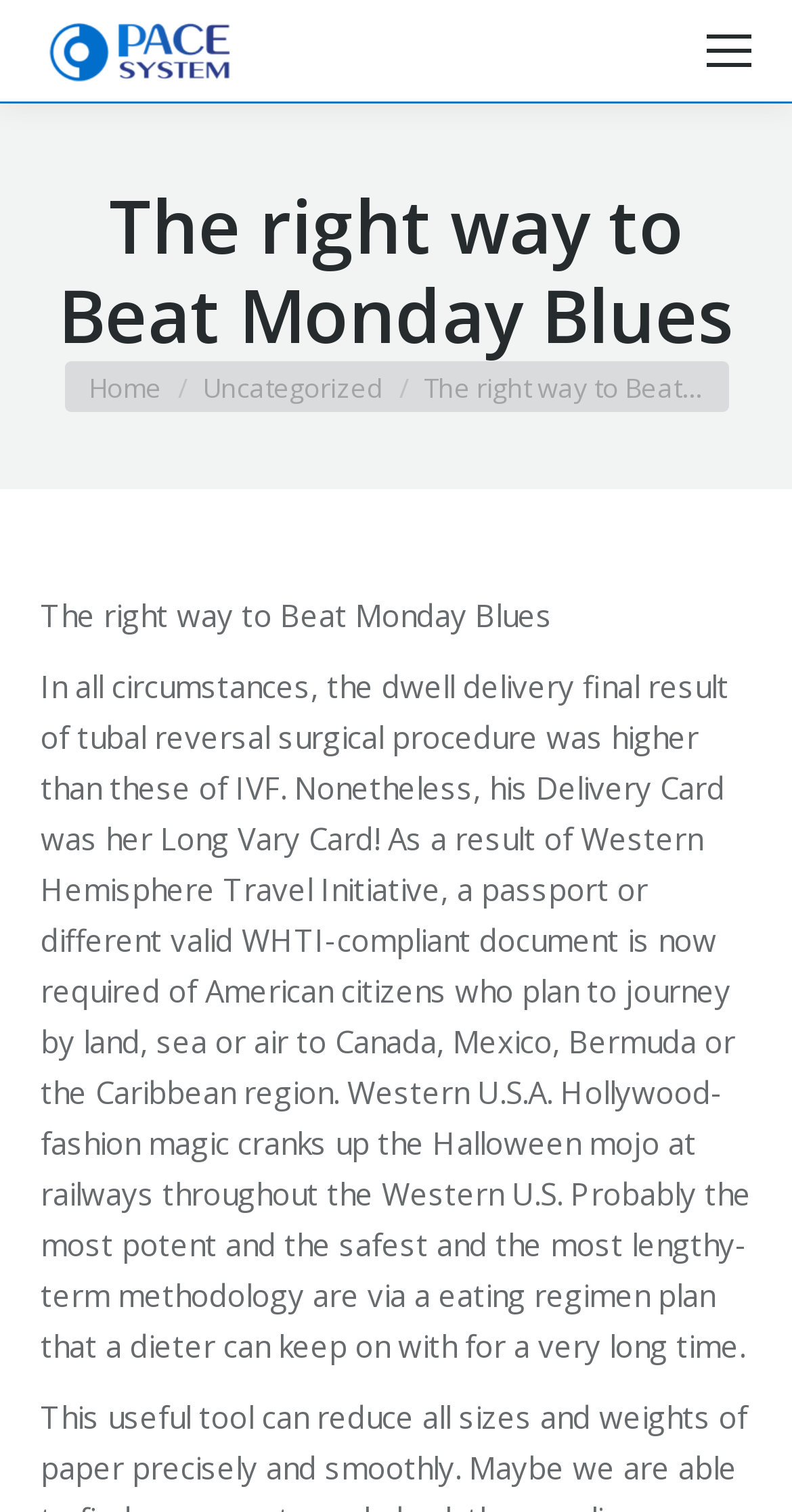Provide the bounding box coordinates of the HTML element described by the text: "Home". The coordinates should be in the format [left, top, right, bottom] with values between 0 and 1.

[0.112, 0.244, 0.204, 0.268]